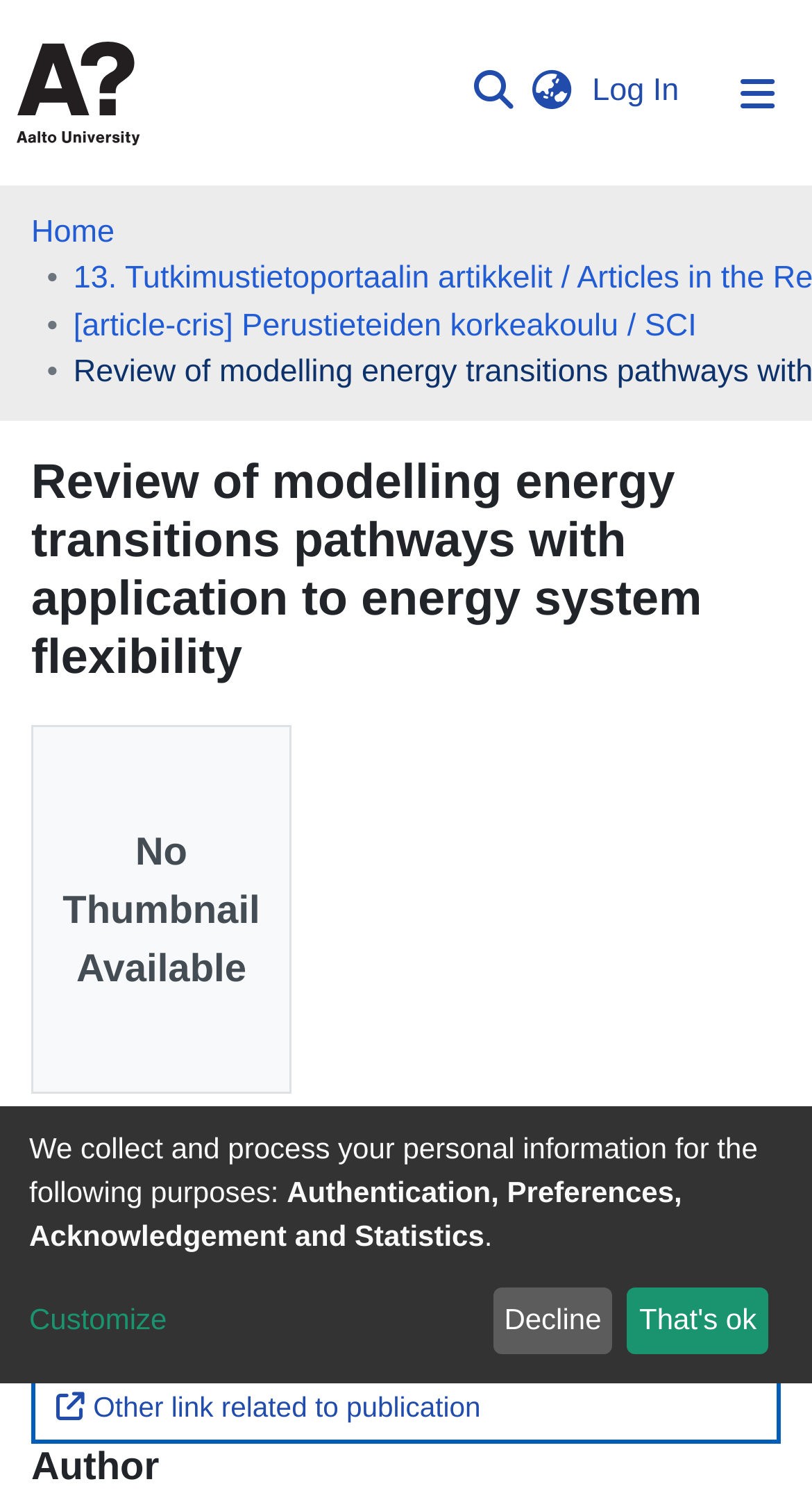Identify the bounding box coordinates for the element you need to click to achieve the following task: "Log in to the system". The coordinates must be four float values ranging from 0 to 1, formatted as [left, top, right, bottom].

[0.72, 0.049, 0.846, 0.073]